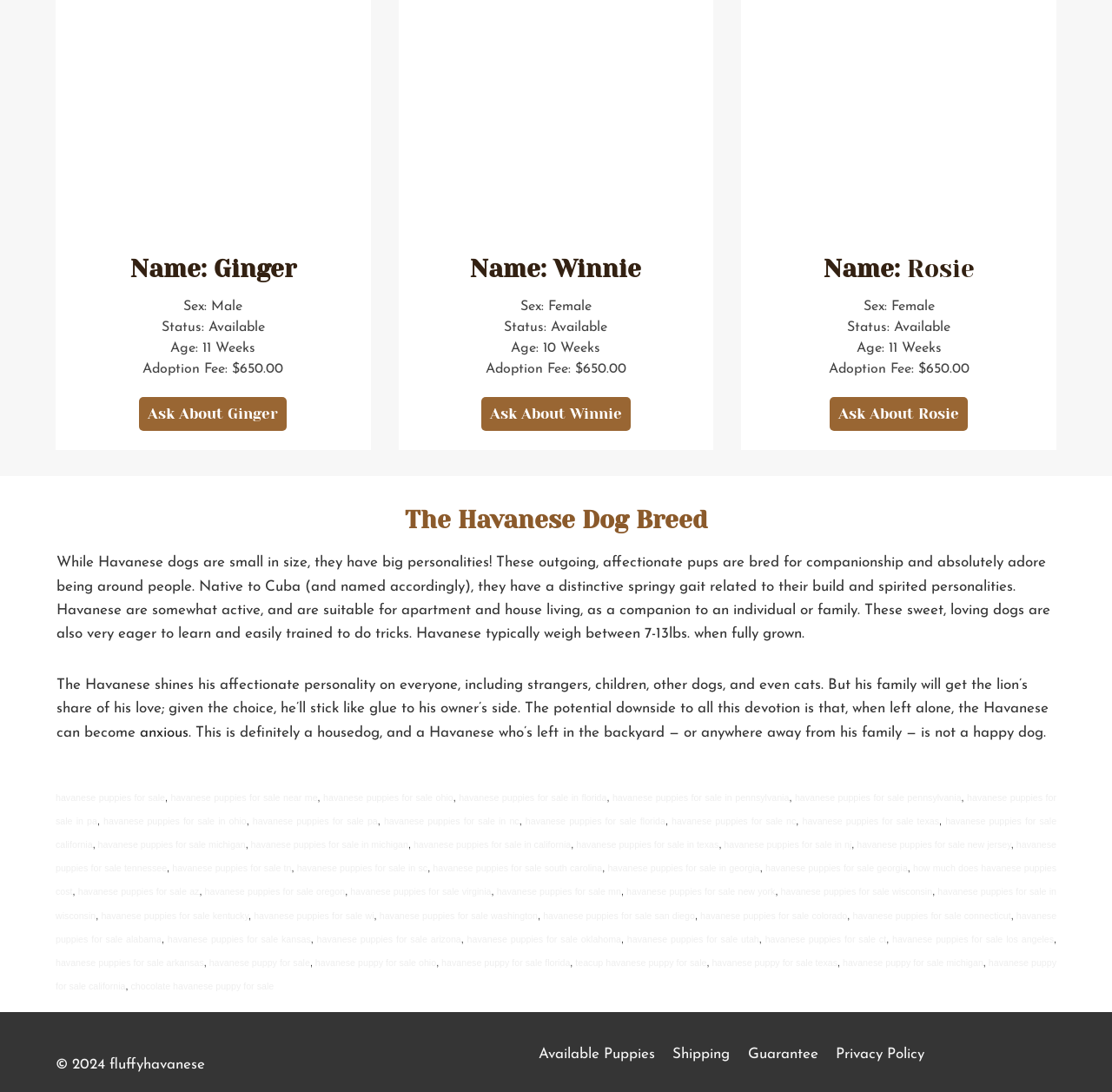Please mark the clickable region by giving the bounding box coordinates needed to complete this instruction: "Read about Havanese personality".

[0.051, 0.509, 0.945, 0.587]